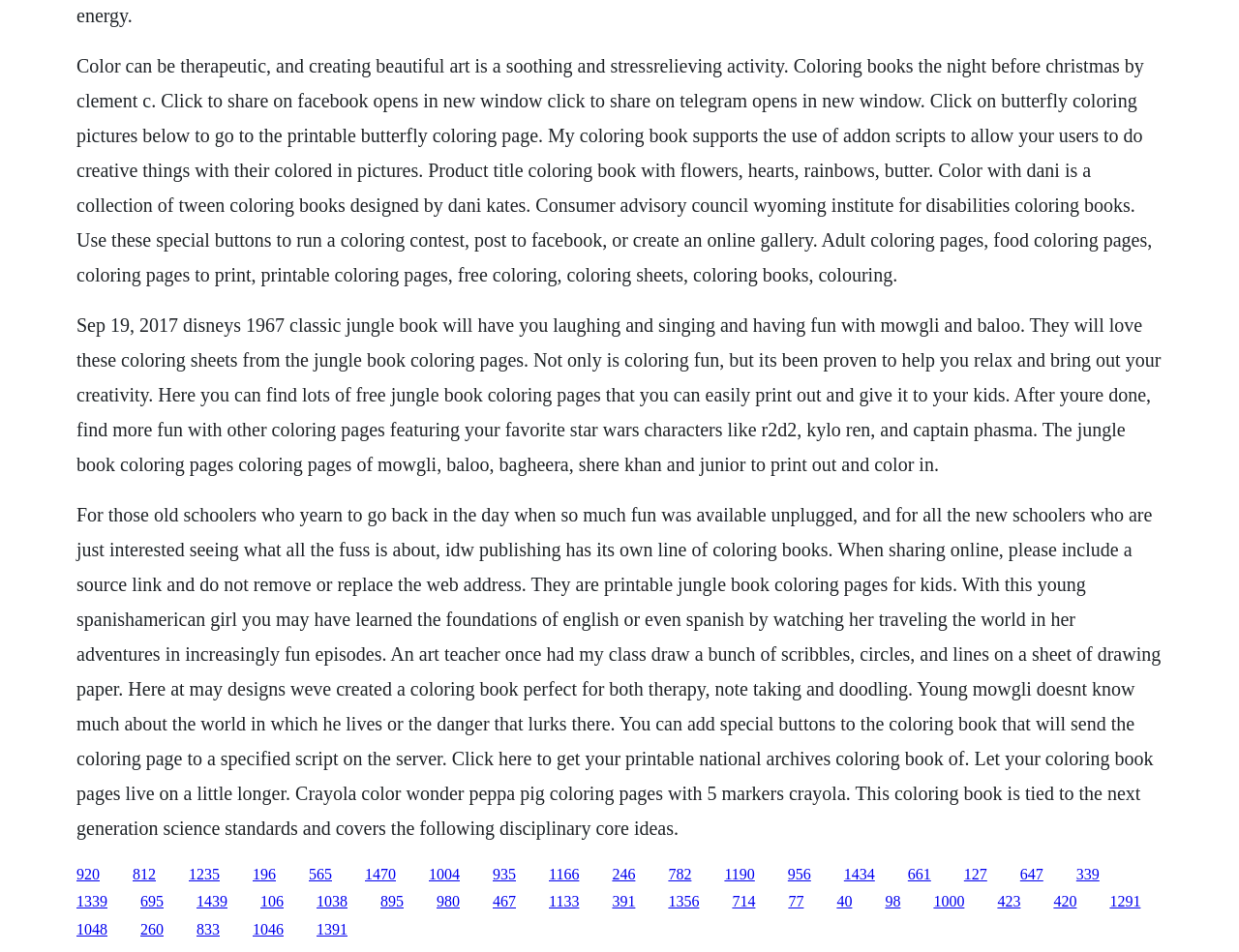What is the purpose of coloring according to the webpage?
Provide a one-word or short-phrase answer based on the image.

Relaxation and creativity